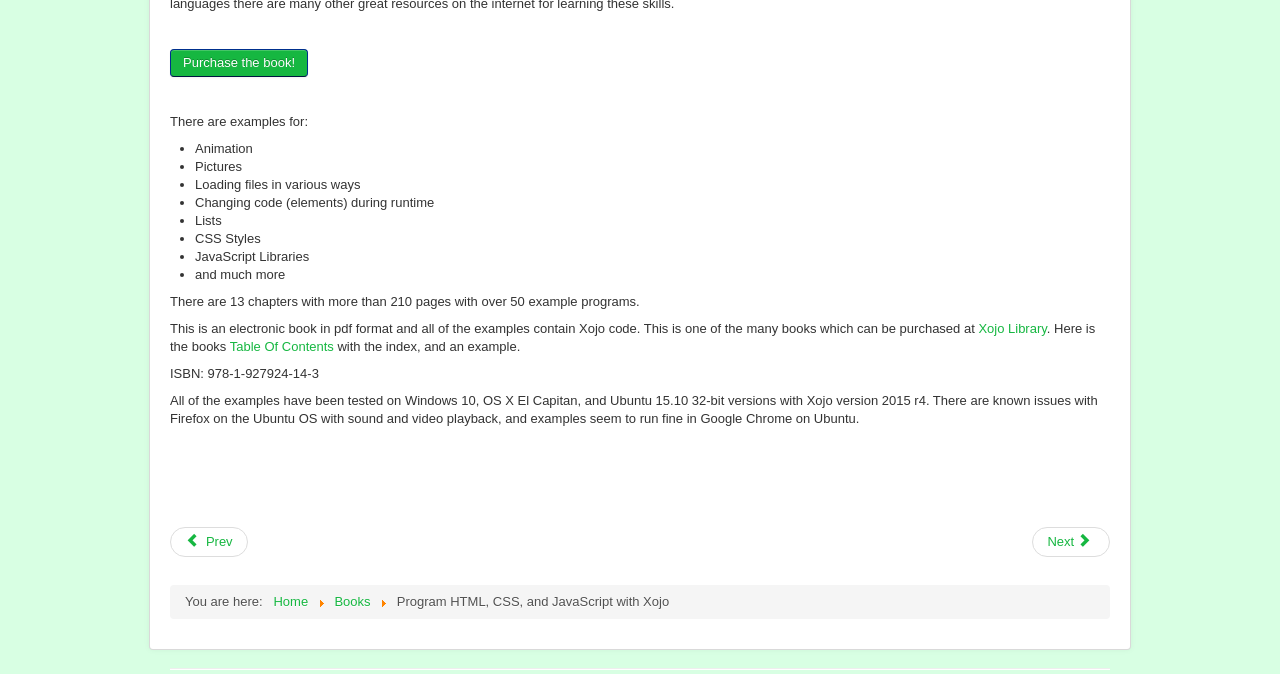Bounding box coordinates must be specified in the format (top-left x, top-left y, bottom-right x, bottom-right y). All values should be floating point numbers between 0 and 1. What are the bounding box coordinates of the UI element described as: Books

[0.261, 0.881, 0.289, 0.903]